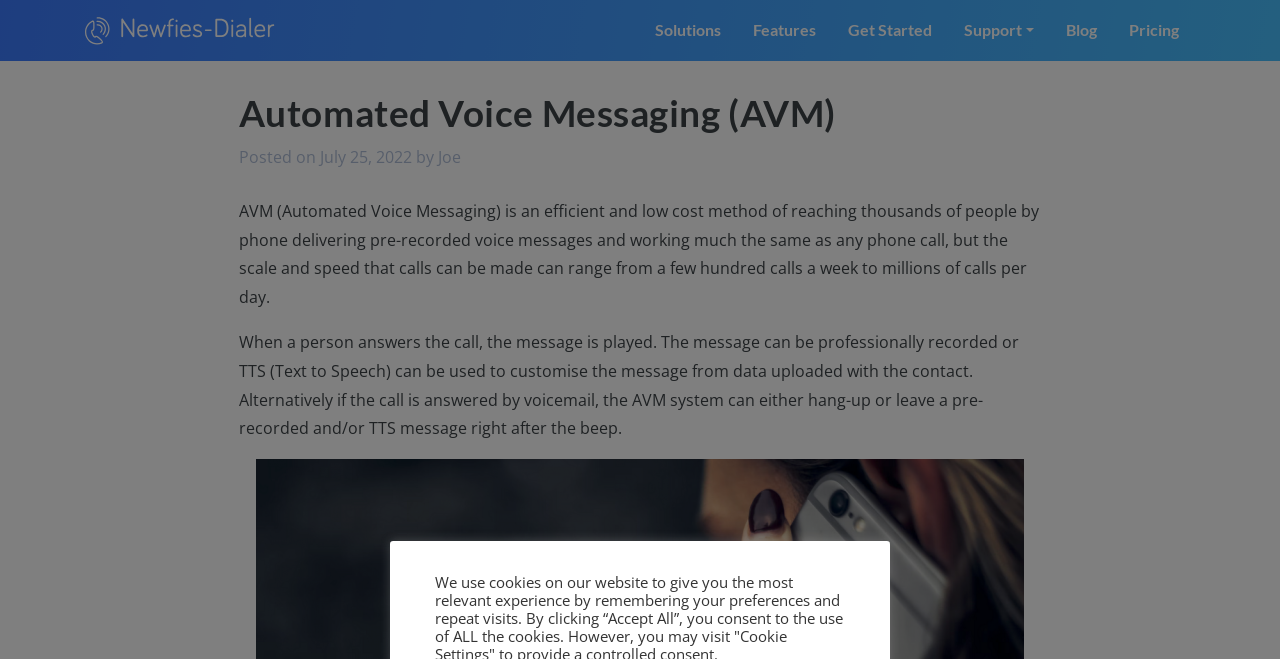Kindly determine the bounding box coordinates for the clickable area to achieve the given instruction: "go to Newfies-Dialer homepage".

[0.066, 0.017, 0.215, 0.076]